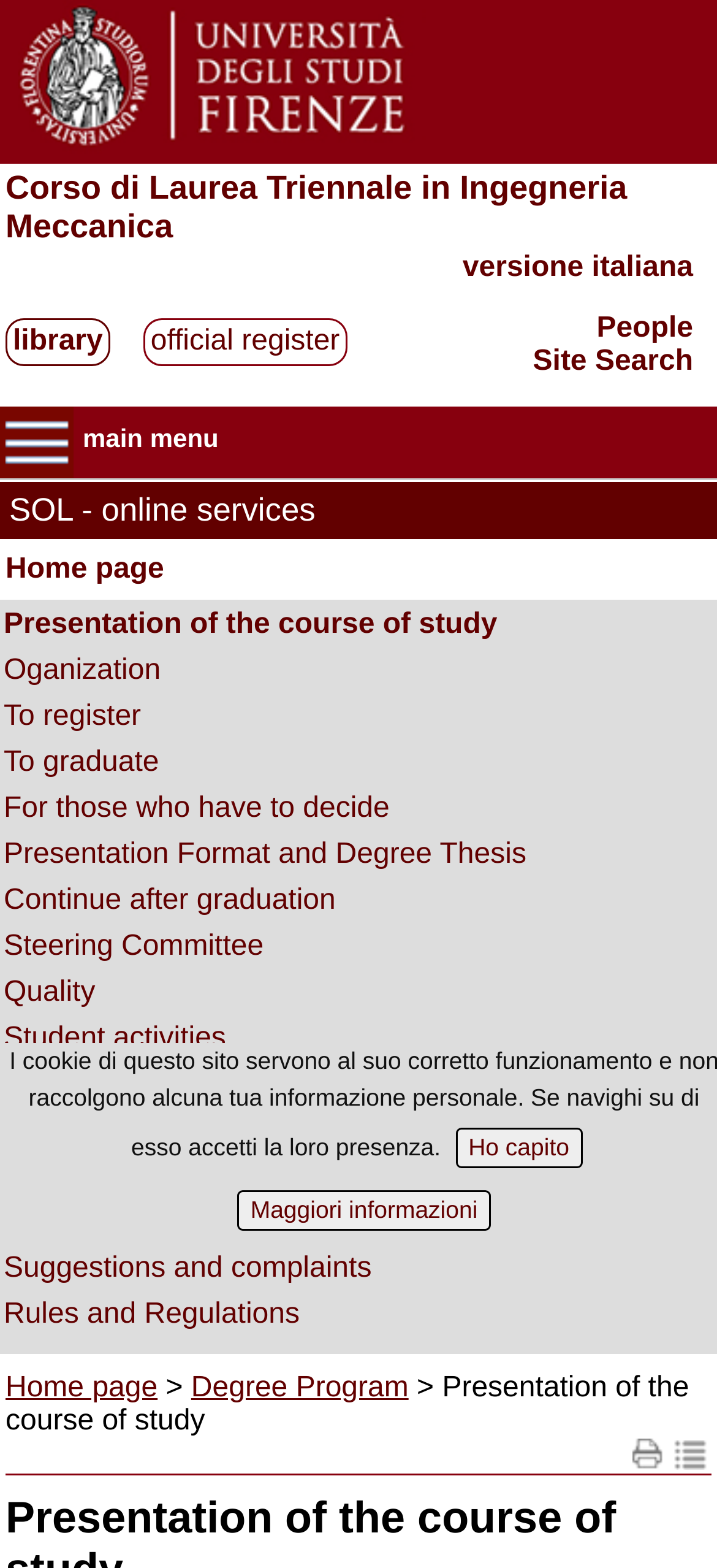Determine the bounding box coordinates for the HTML element mentioned in the following description: "People". The coordinates should be a list of four floats ranging from 0 to 1, represented as [left, top, right, bottom].

[0.832, 0.199, 0.967, 0.219]